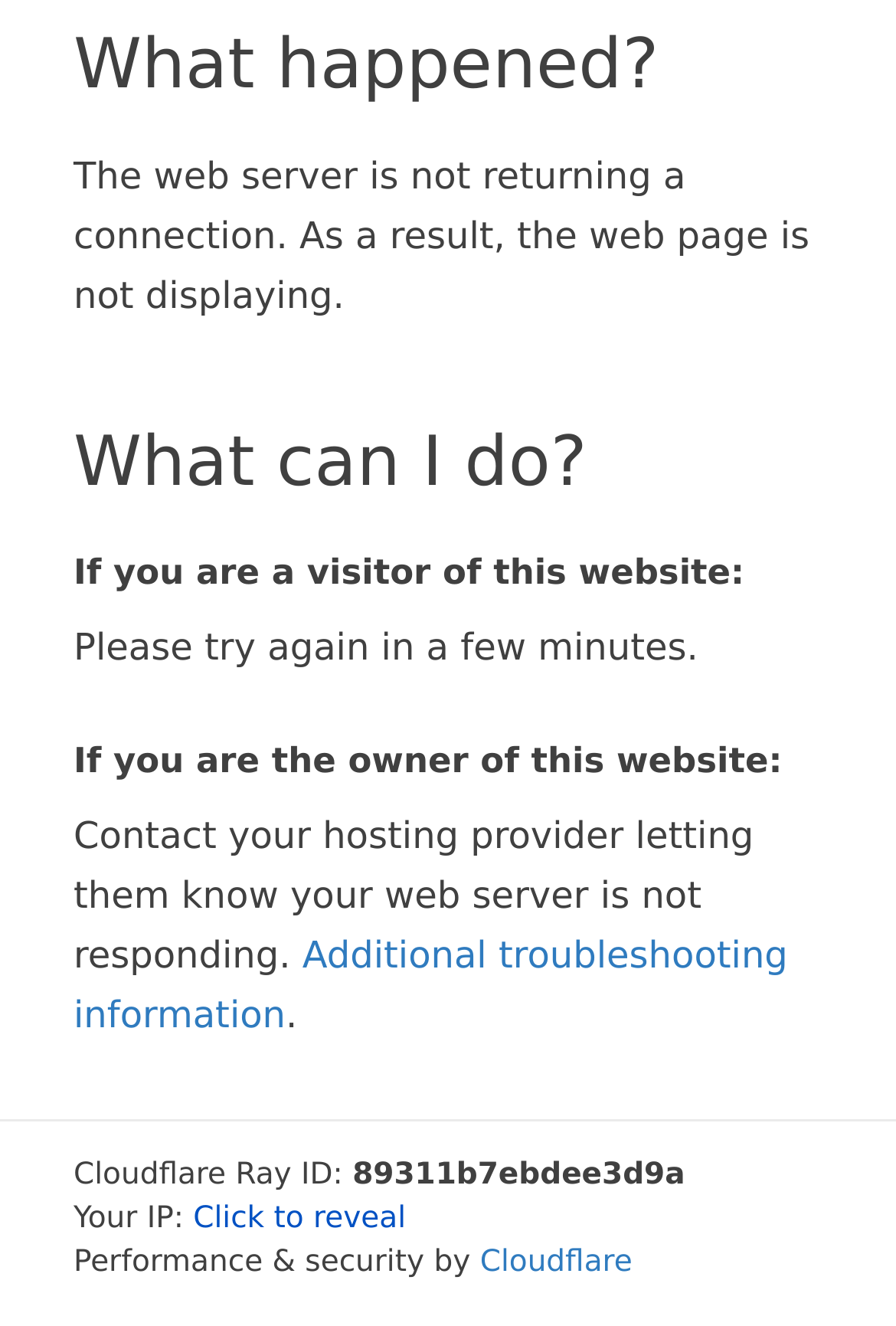What is the issue with the website?
Please answer using one word or phrase, based on the screenshot.

Server not responding